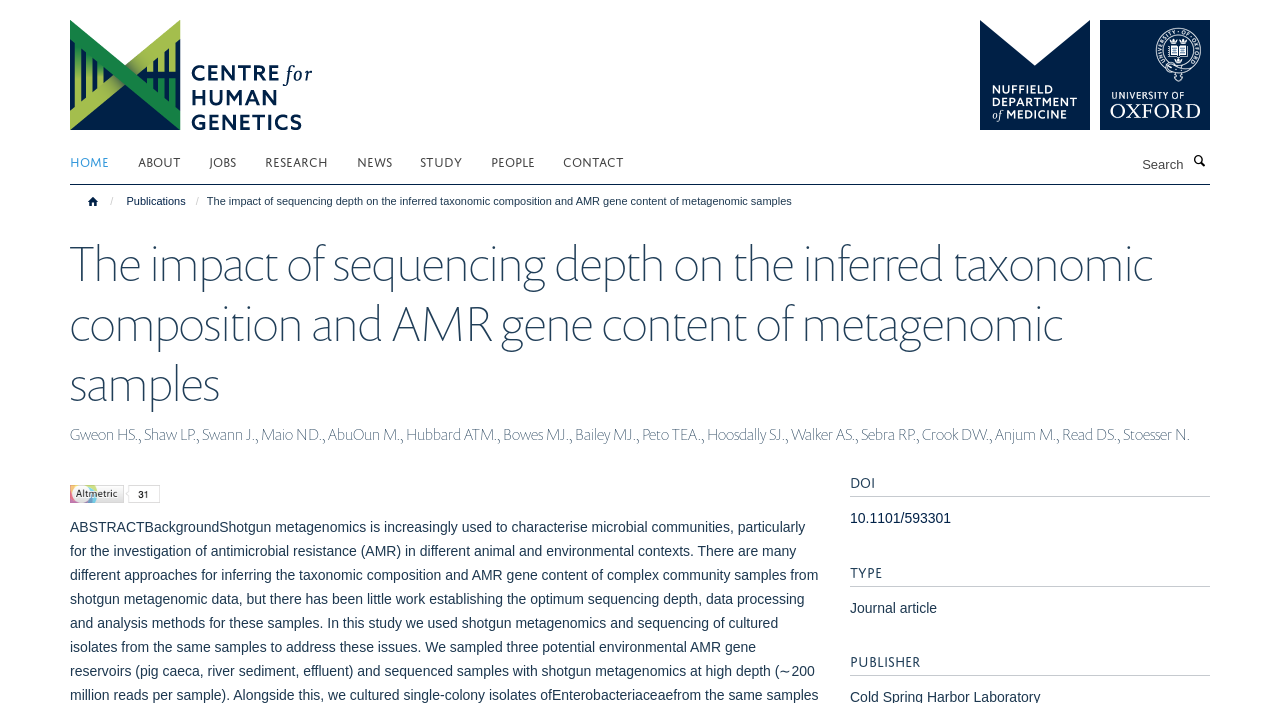What is the name of the research centre?
Look at the image and answer with only one word or phrase.

Centre for Human Genetics